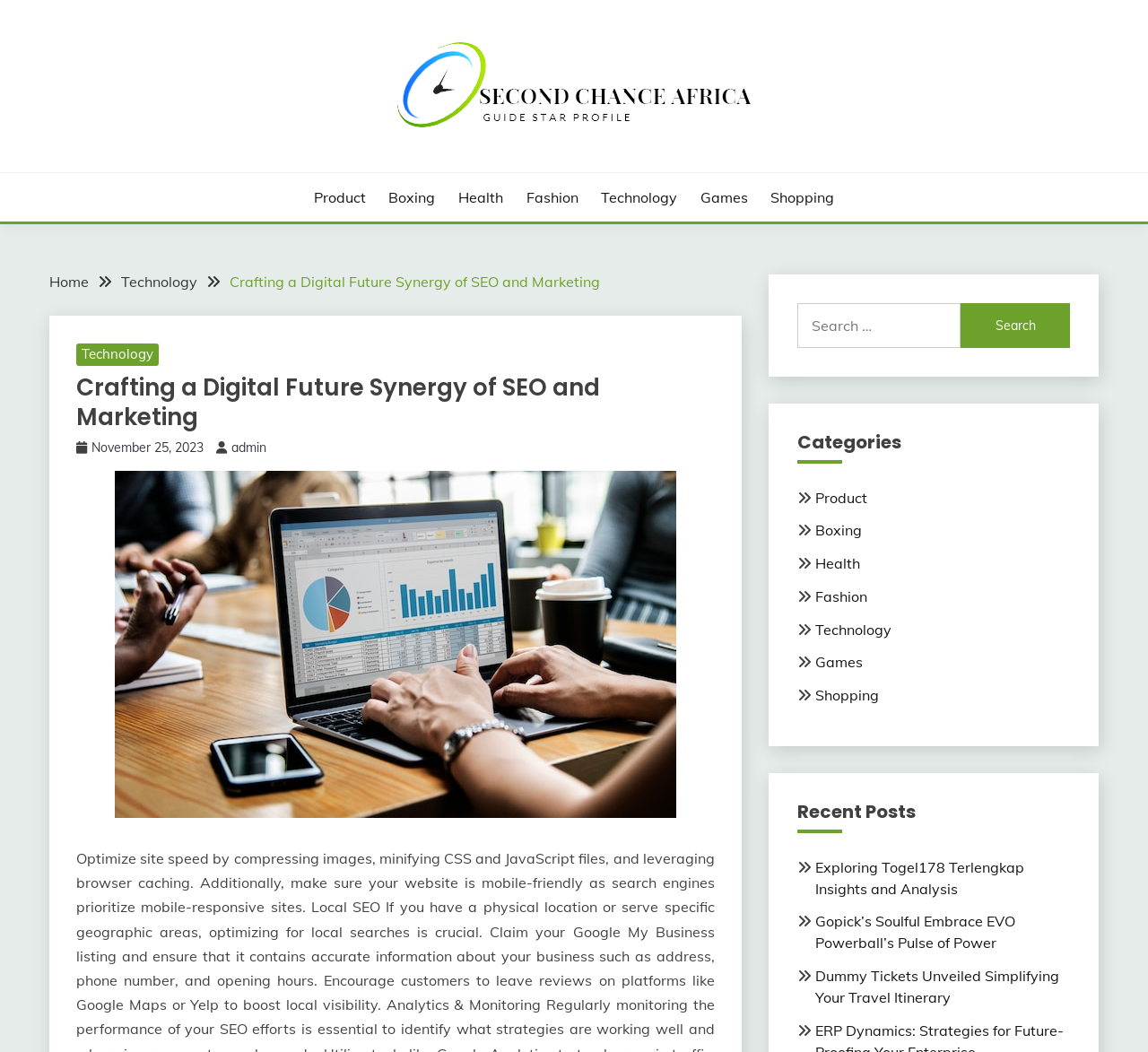Identify the bounding box coordinates for the element that needs to be clicked to fulfill this instruction: "View the 'Technology' category". Provide the coordinates in the format of four float numbers between 0 and 1: [left, top, right, bottom].

[0.524, 0.177, 0.59, 0.198]